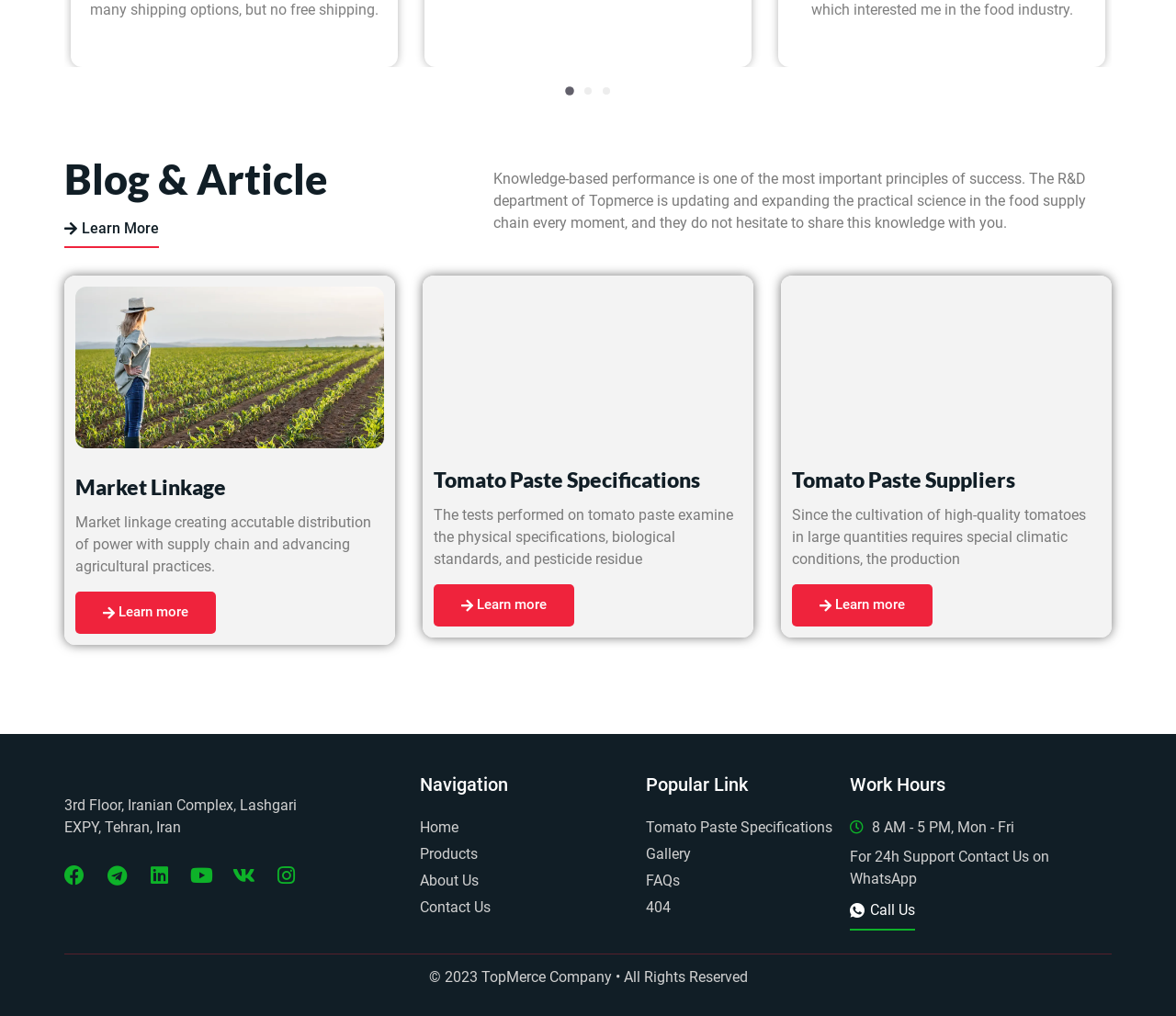Please specify the bounding box coordinates of the area that should be clicked to accomplish the following instruction: "View Market Linkage". The coordinates should consist of four float numbers between 0 and 1, i.e., [left, top, right, bottom].

[0.064, 0.282, 0.327, 0.441]